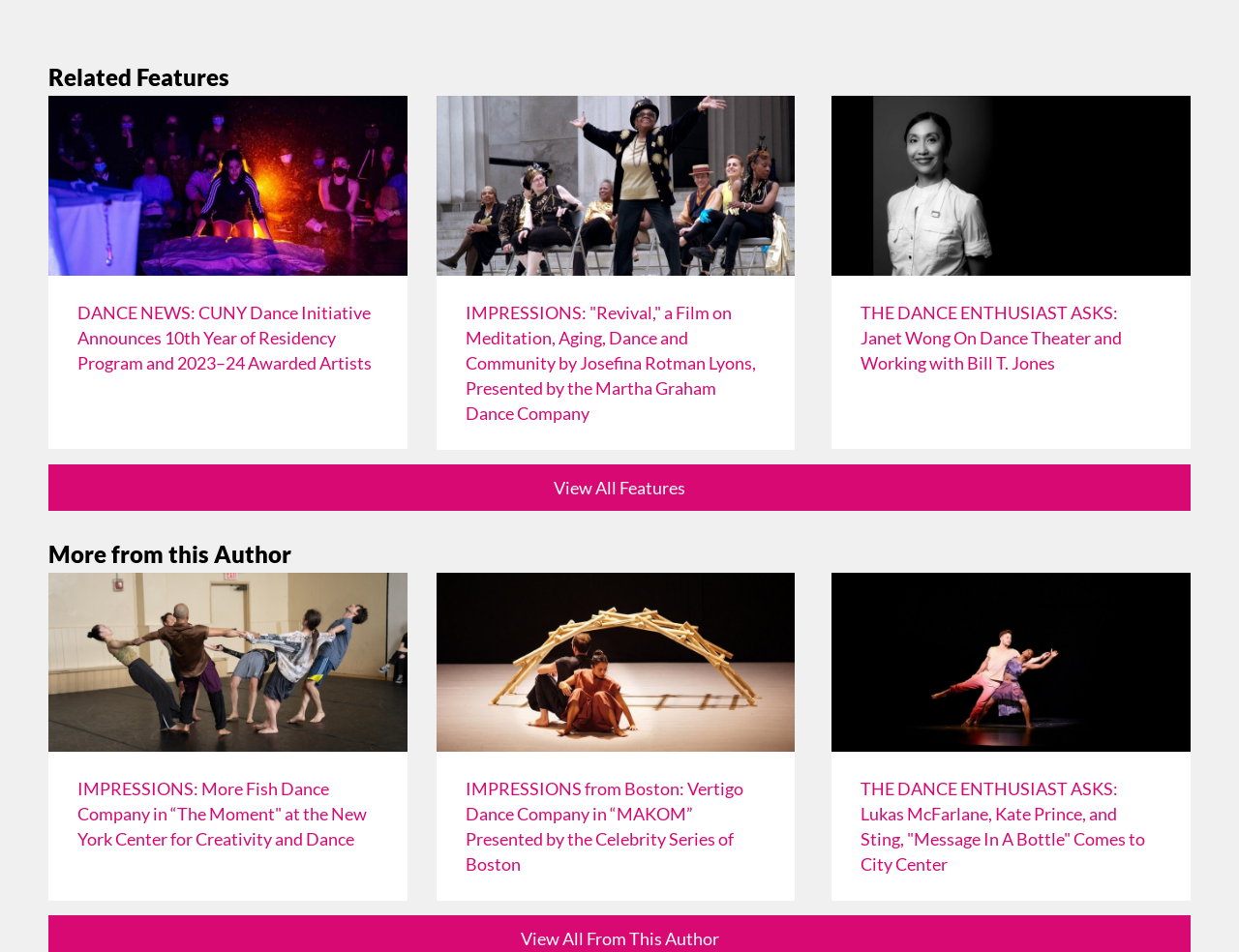Use the information in the screenshot to answer the question comprehensively: What is the name of the dance company mentioned in the first article?

The first article mentioned on the webpage is 'DANCE NEWS: CUNY Dance Initiative Announces 10th Year of Residency Program and 2023–24 Awarded Artists', which suggests that the dance company mentioned is the CUNY Dance Initiative.